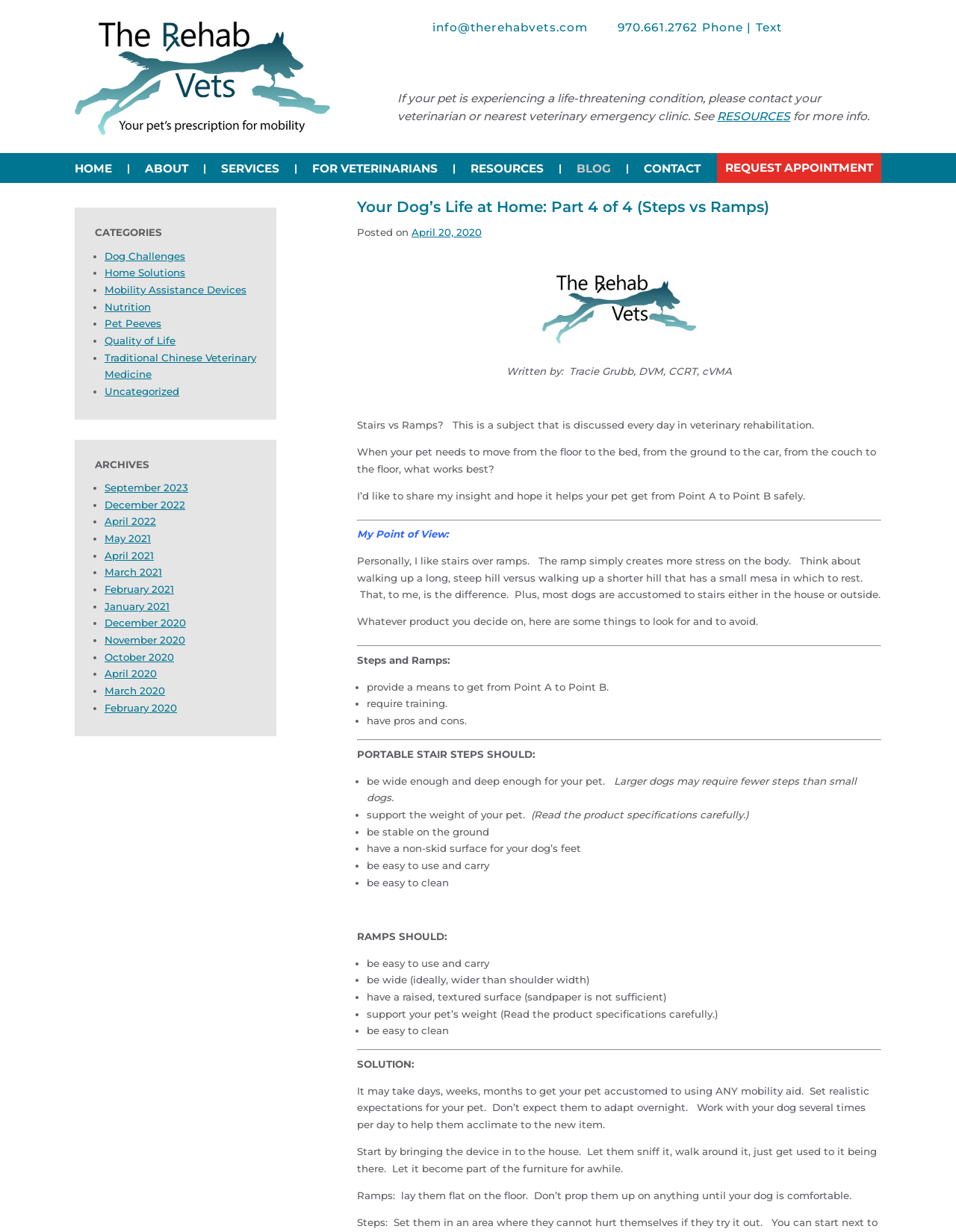How long does it take to get a pet accustomed to a mobility aid?
Based on the screenshot, provide your answer in one word or phrase.

days, weeks, months